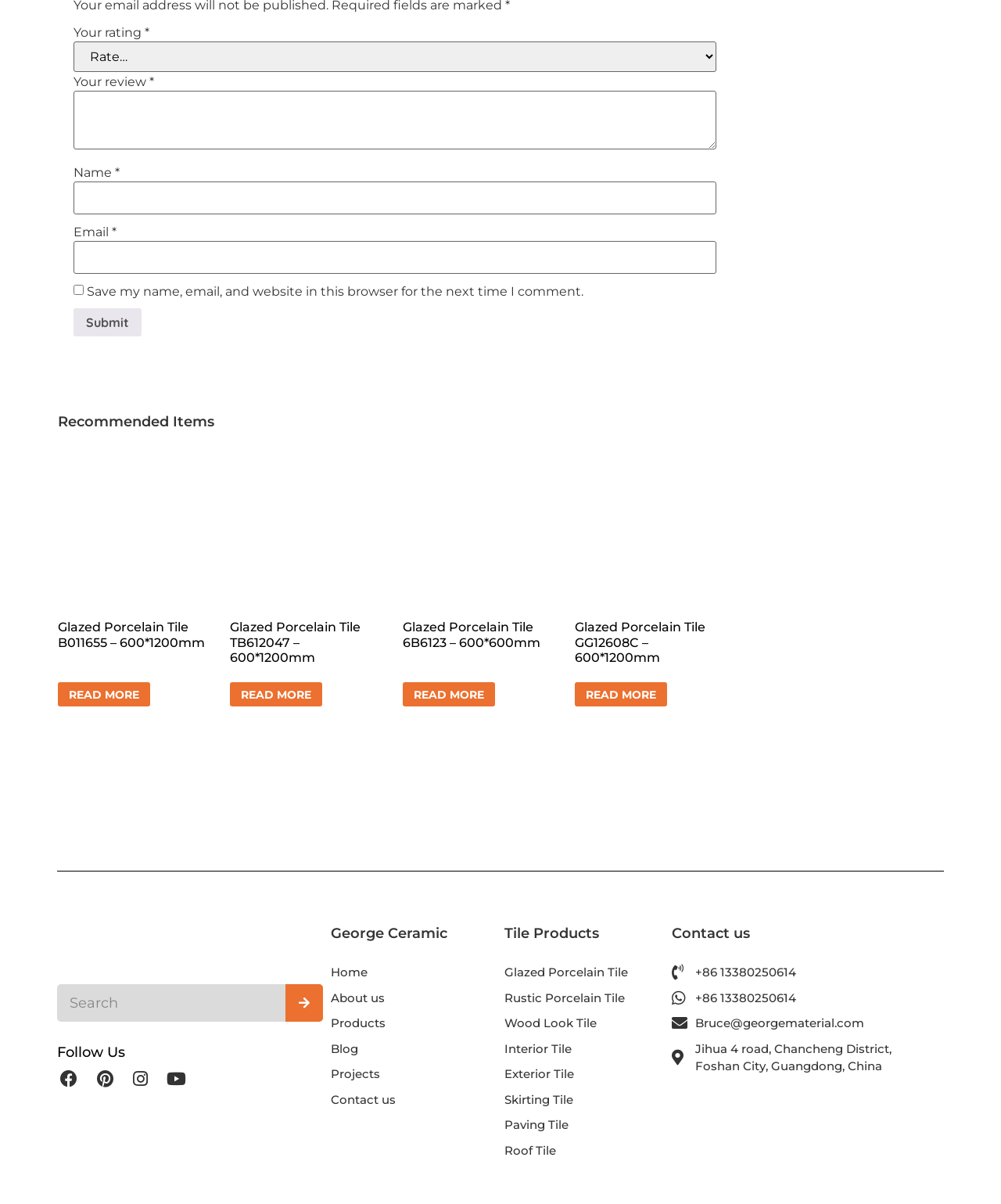Calculate the bounding box coordinates of the UI element given the description: "« Feb".

None